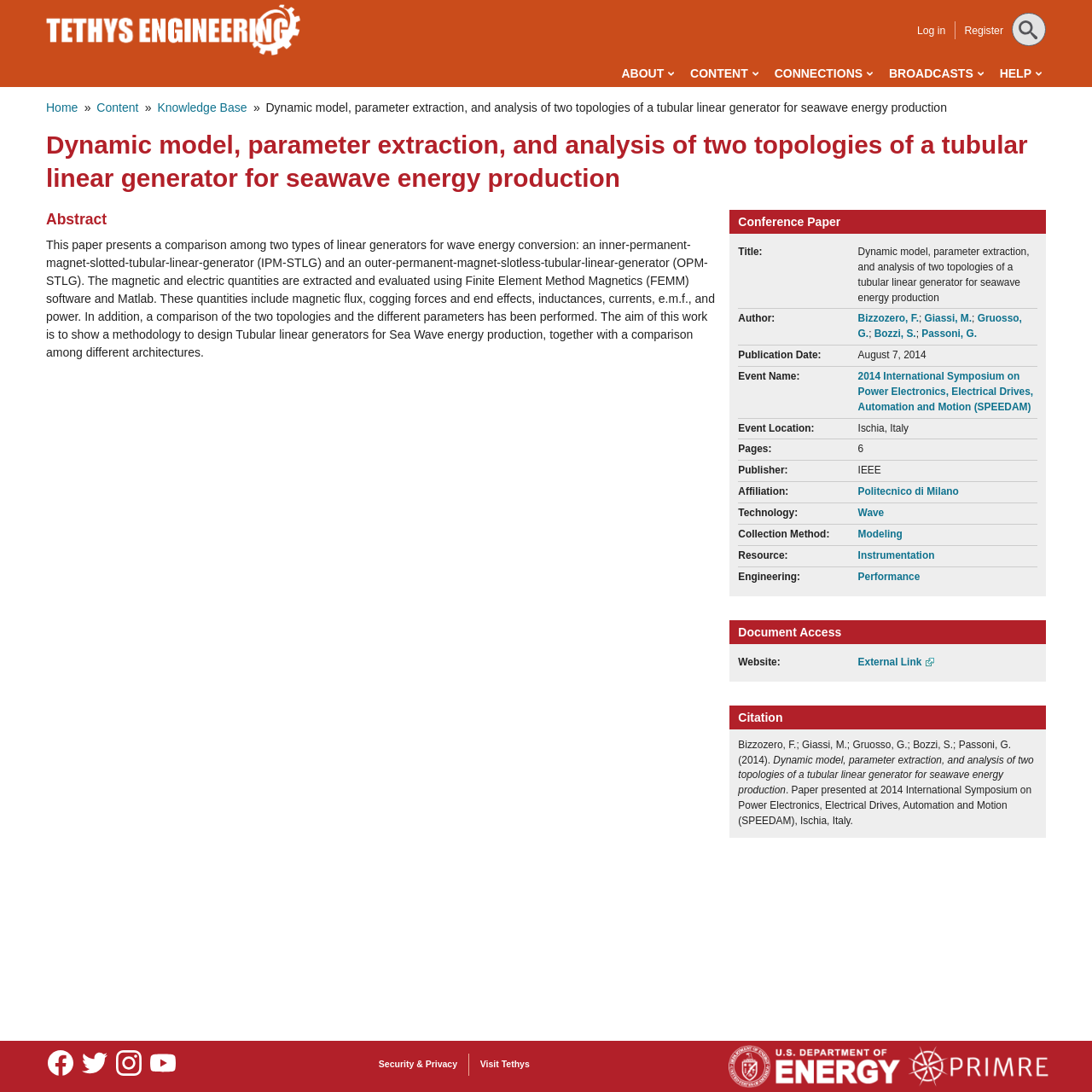Determine the bounding box for the described UI element: "parent_node: Log in title="Home"".

[0.042, 0.004, 0.276, 0.051]